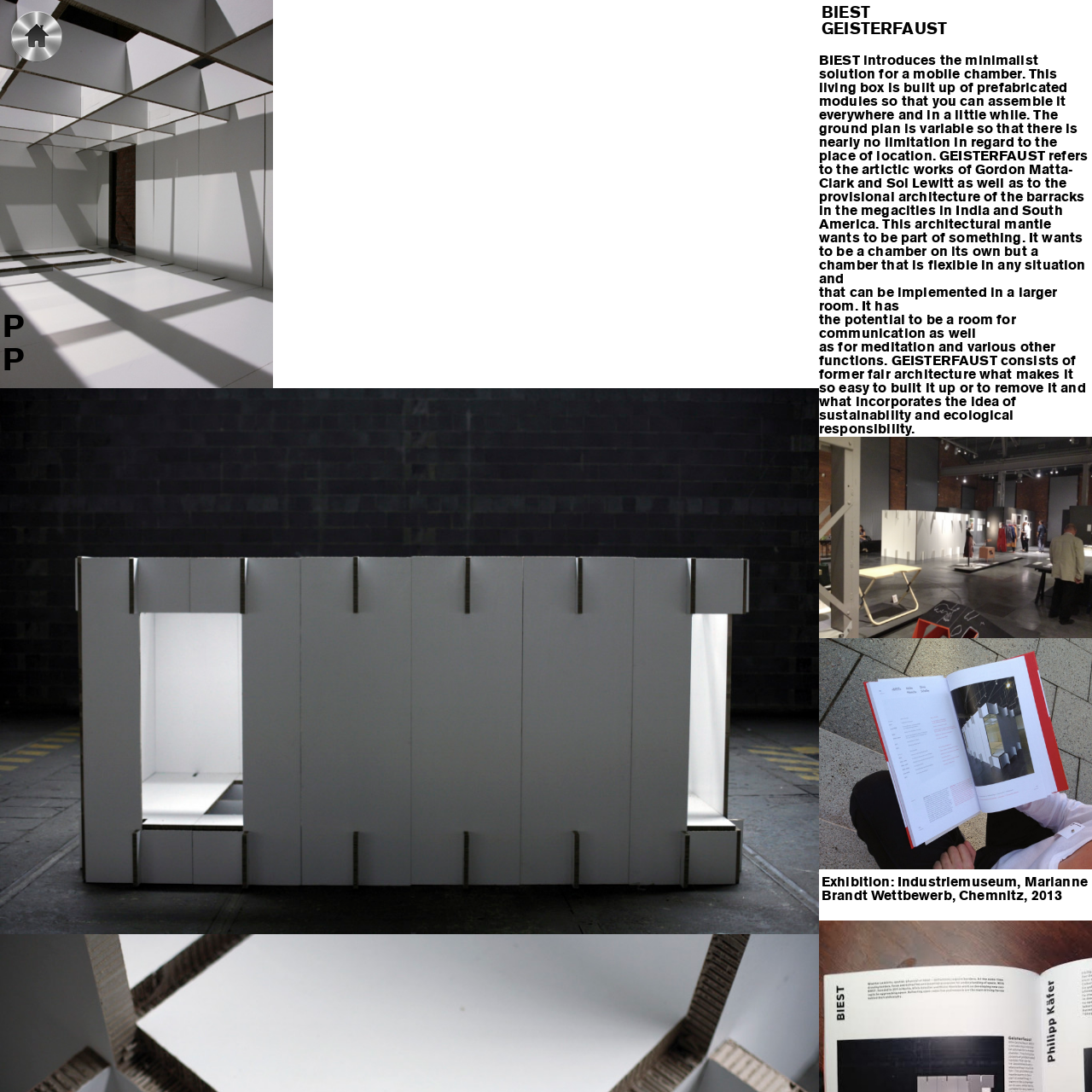Locate the bounding box coordinates of the UI element described by: "PP MENU". Provide the coordinates as four float numbers between 0 and 1, formatted as [left, top, right, bottom].

[0.002, 0.25, 0.022, 0.345]